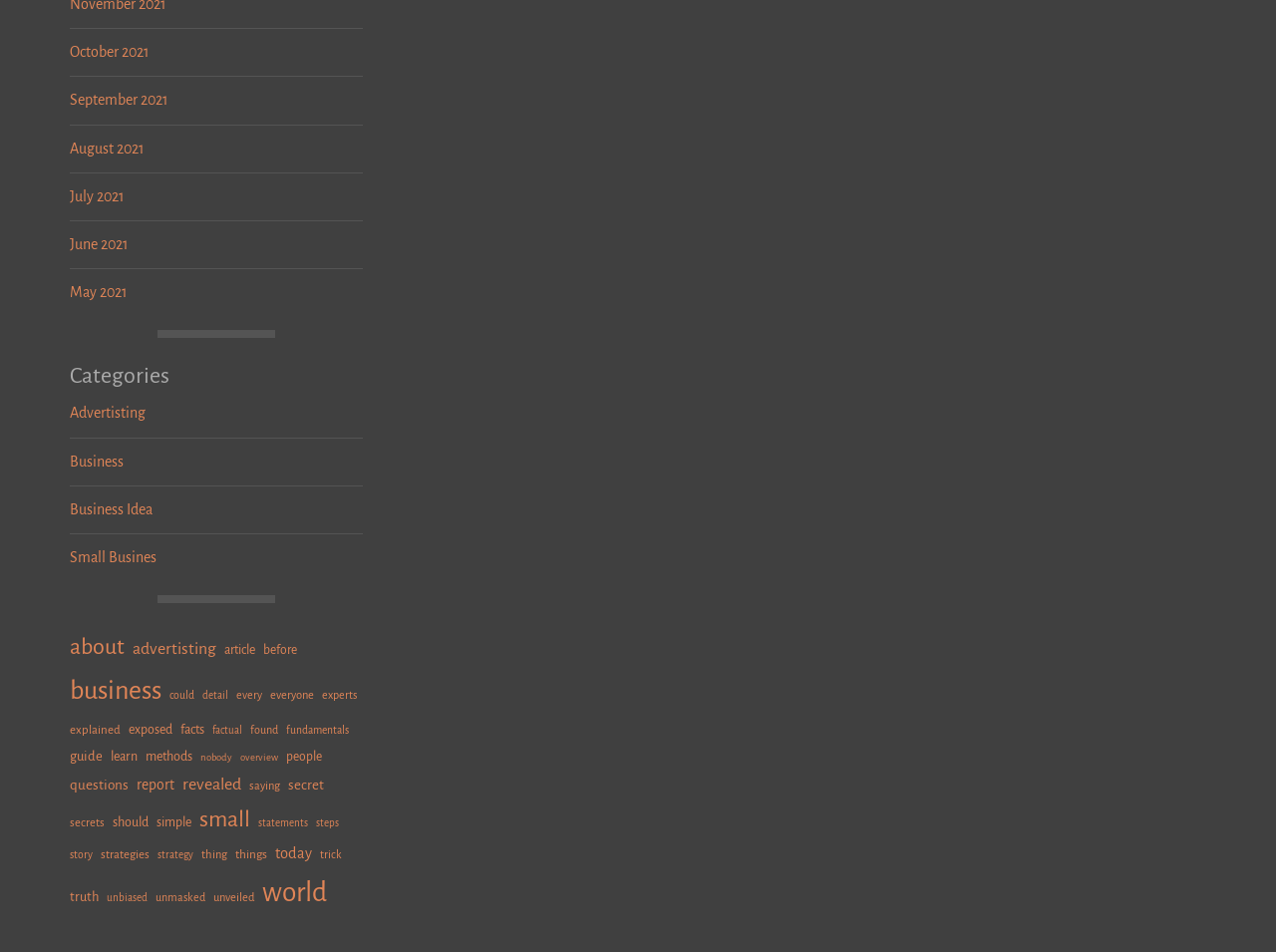Please indicate the bounding box coordinates of the element's region to be clicked to achieve the instruction: "Explore articles about small business". Provide the coordinates as four float numbers between 0 and 1, i.e., [left, top, right, bottom].

[0.055, 0.577, 0.123, 0.594]